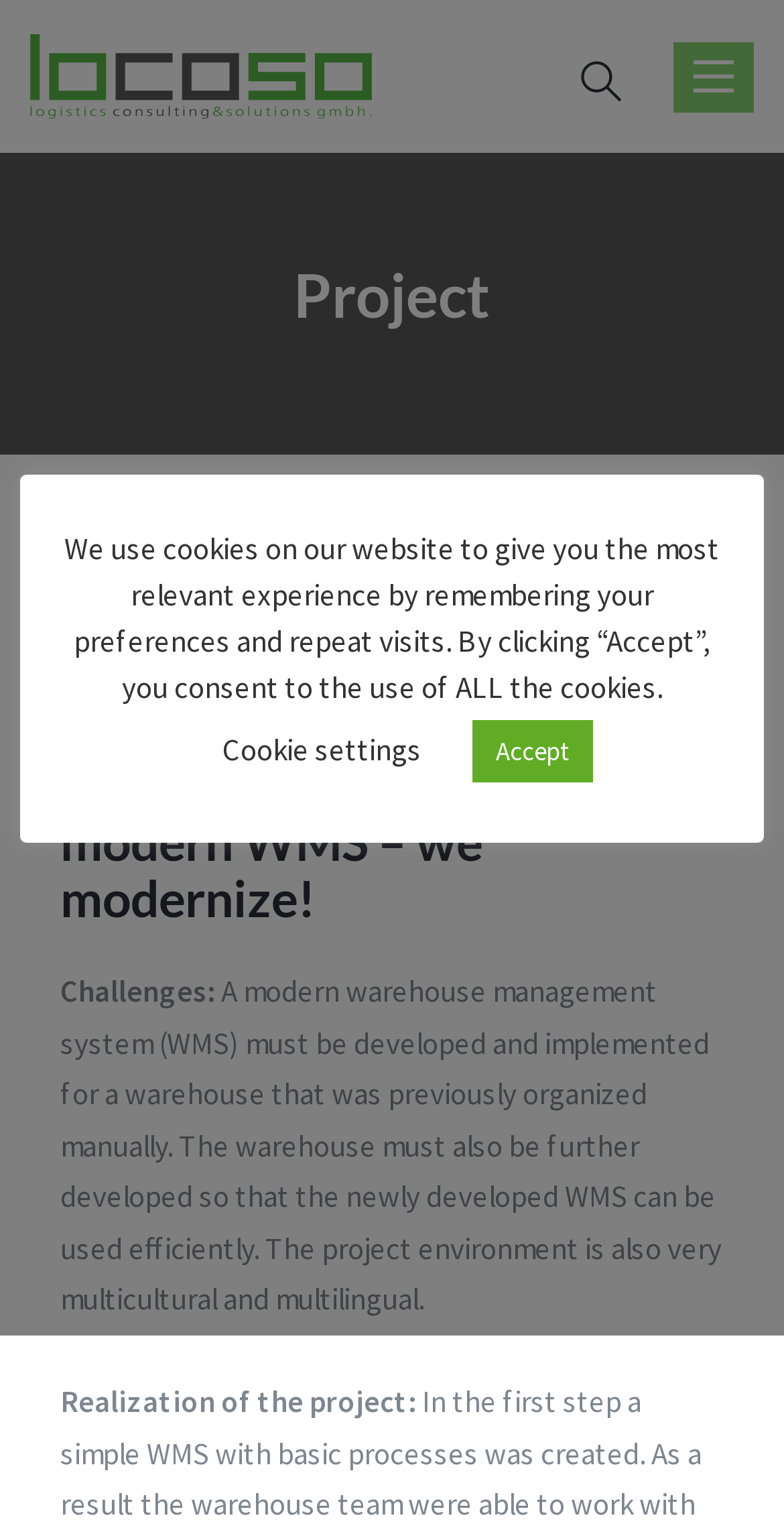Identify and provide the bounding box coordinates of the UI element described: "alt="Locoso"". The coordinates should be formatted as [left, top, right, bottom], with each number being a float between 0 and 1.

[0.038, 0.035, 0.474, 0.06]